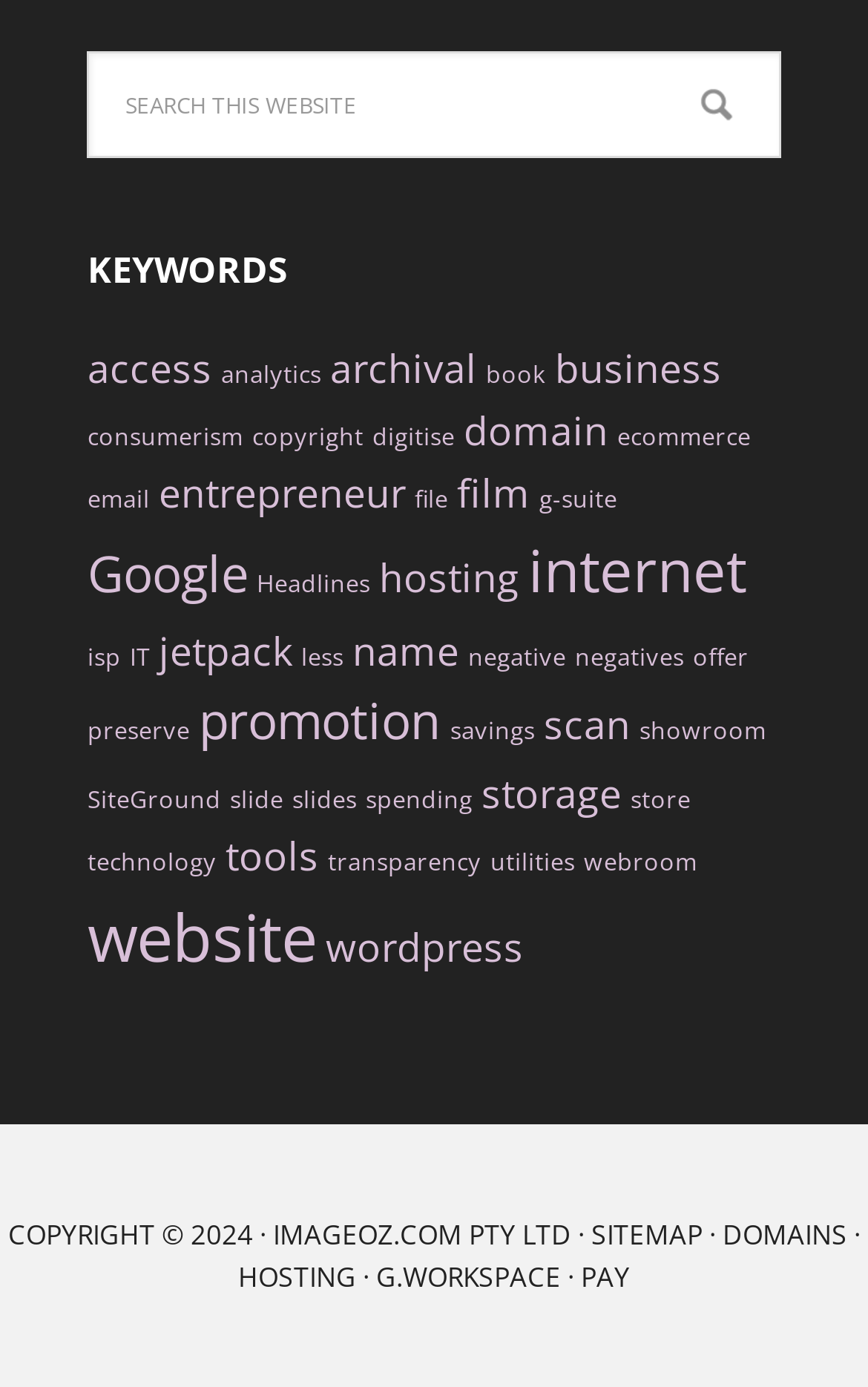Please identify the bounding box coordinates of the element's region that needs to be clicked to fulfill the following instruction: "Search this website". The bounding box coordinates should consist of four float numbers between 0 and 1, i.e., [left, top, right, bottom].

[0.101, 0.037, 0.899, 0.114]